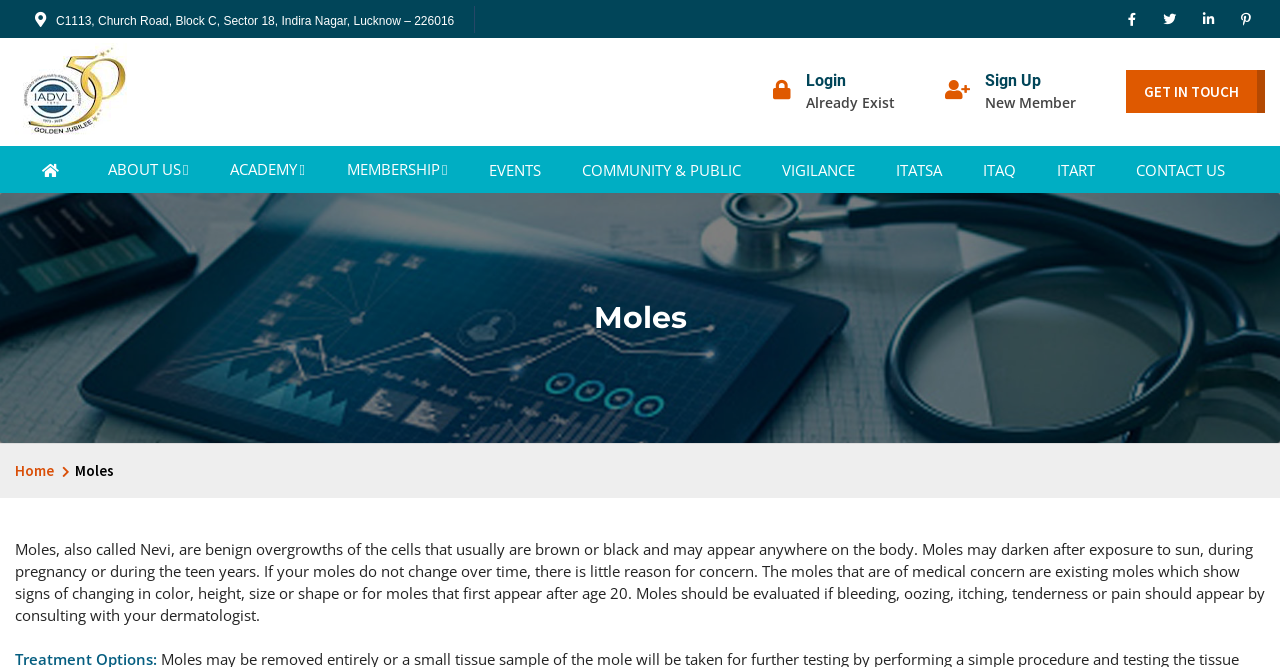What is the topic of the text below the image?
Using the visual information from the image, give a one-word or short-phrase answer.

Moles